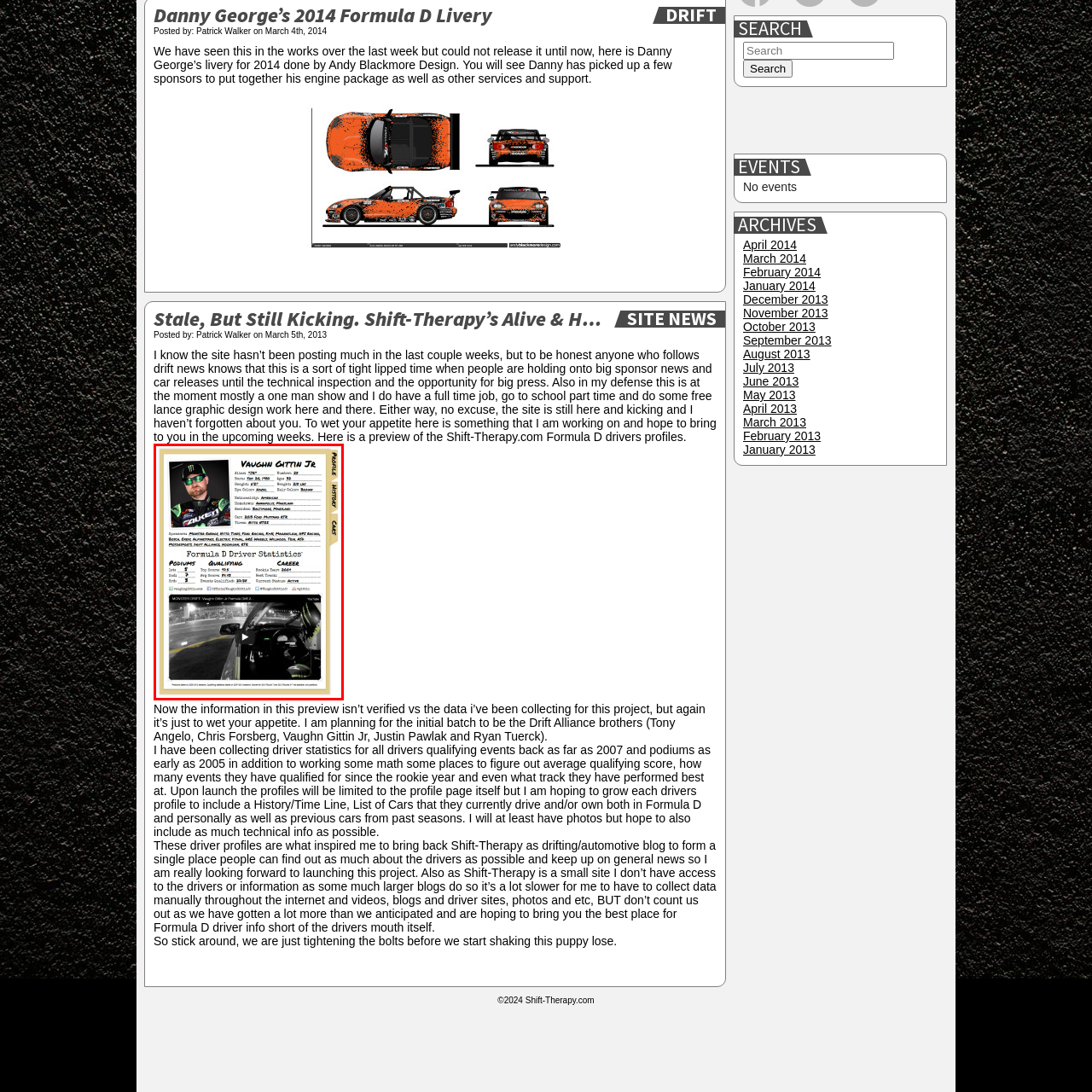What is the name of Vaughn Gittin Jr.'s sponsor?
Inspect the image enclosed in the red bounding box and provide a thorough answer based on the information you see.

The background of the profile integrates elements of the Monster Energy branding, reflecting Vaughn Gittin Jr.'s sponsorships and affiliations, which suggests that Monster Energy is one of his sponsors.